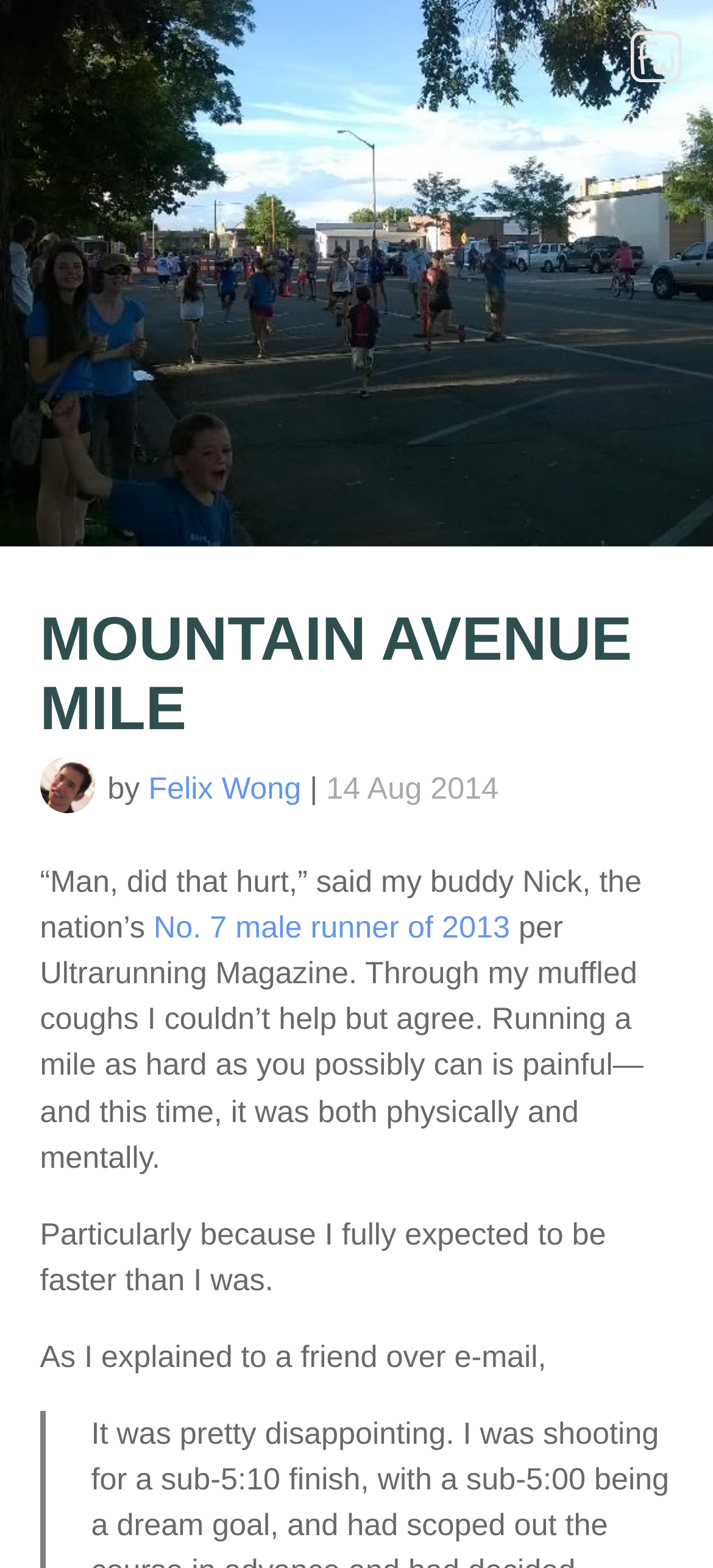Using the provided element description: "LatestList of All Articles", identify the bounding box coordinates. The coordinates should be four floats between 0 and 1 in the order [left, top, right, bottom].

[0.867, 0.53, 0.962, 0.676]